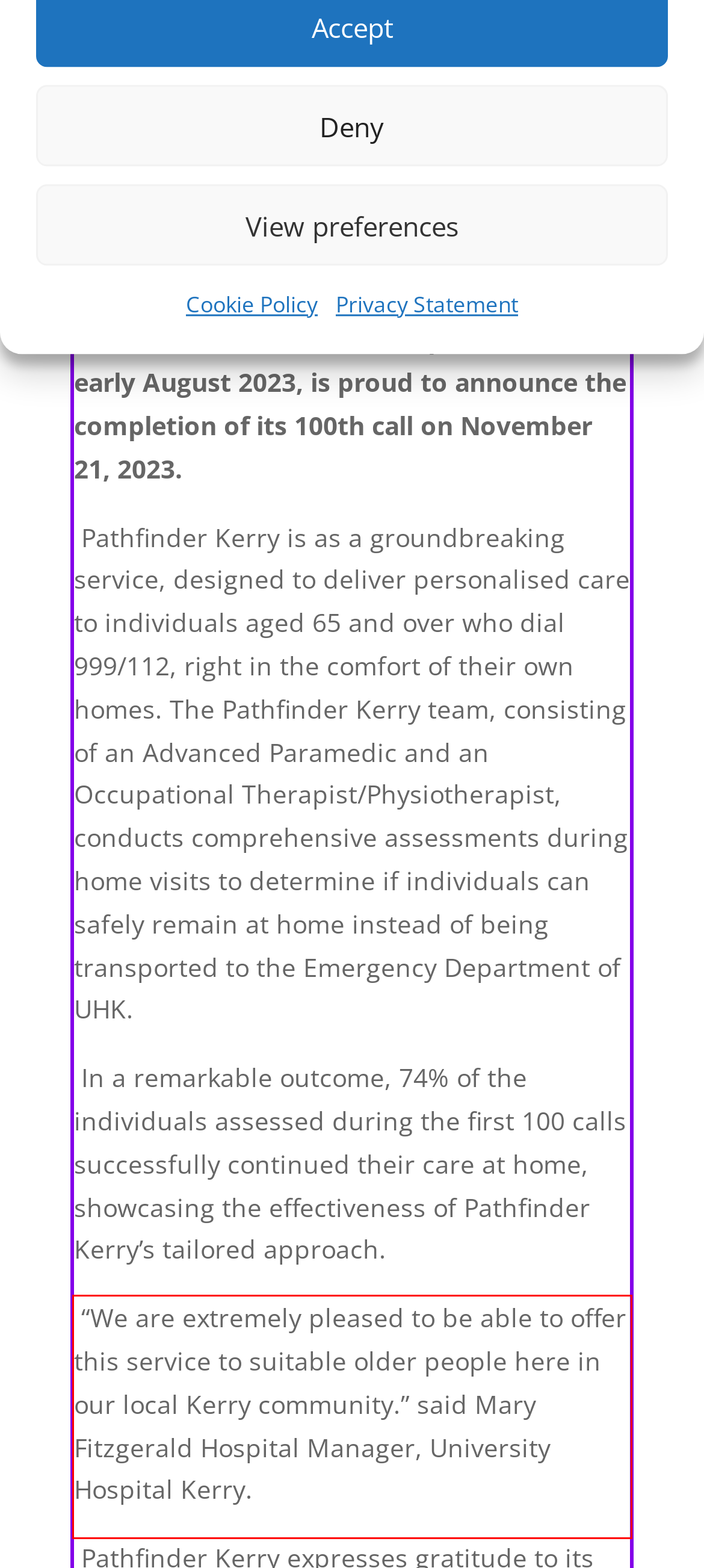Please identify and extract the text from the UI element that is surrounded by a red bounding box in the provided webpage screenshot.

“We are extremely pleased to be able to offer this service to suitable older people here in our local Kerry community.” said Mary Fitzgerald Hospital Manager, University Hospital Kerry.